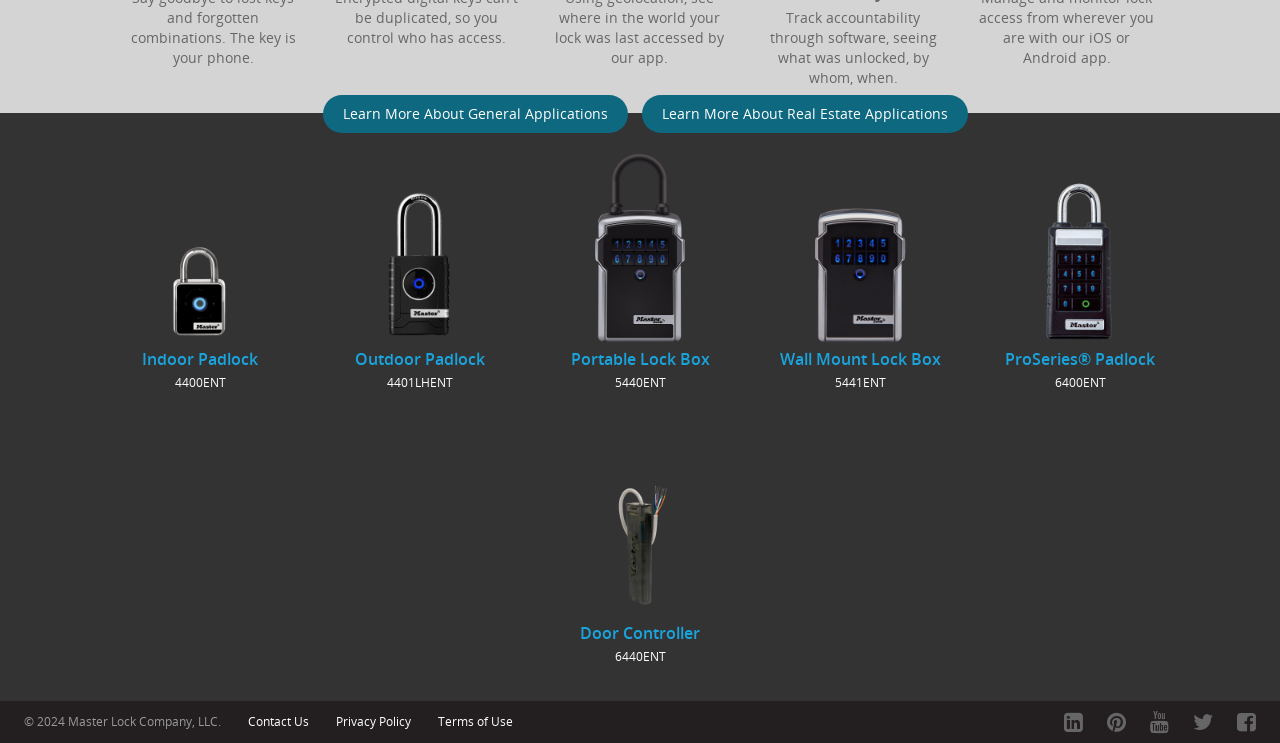Identify the bounding box for the described UI element: "Aeration".

None